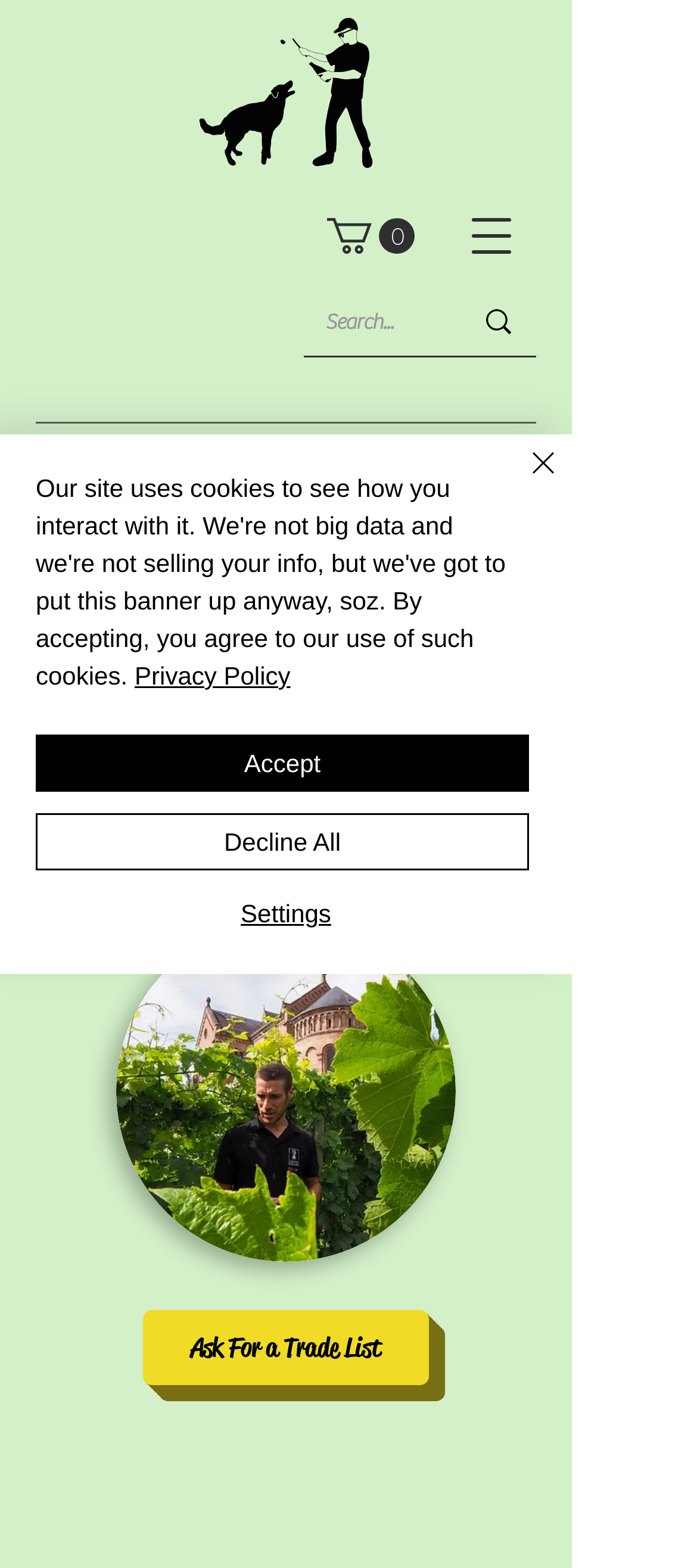What is the call-to-action for the navigation menu?
Answer the question in as much detail as possible.

The call-to-action for the navigation menu is a button that says 'Open navigation menu'. This button is located at the top of the webpage and is intended to allow users to access the navigation menu and explore the website further.